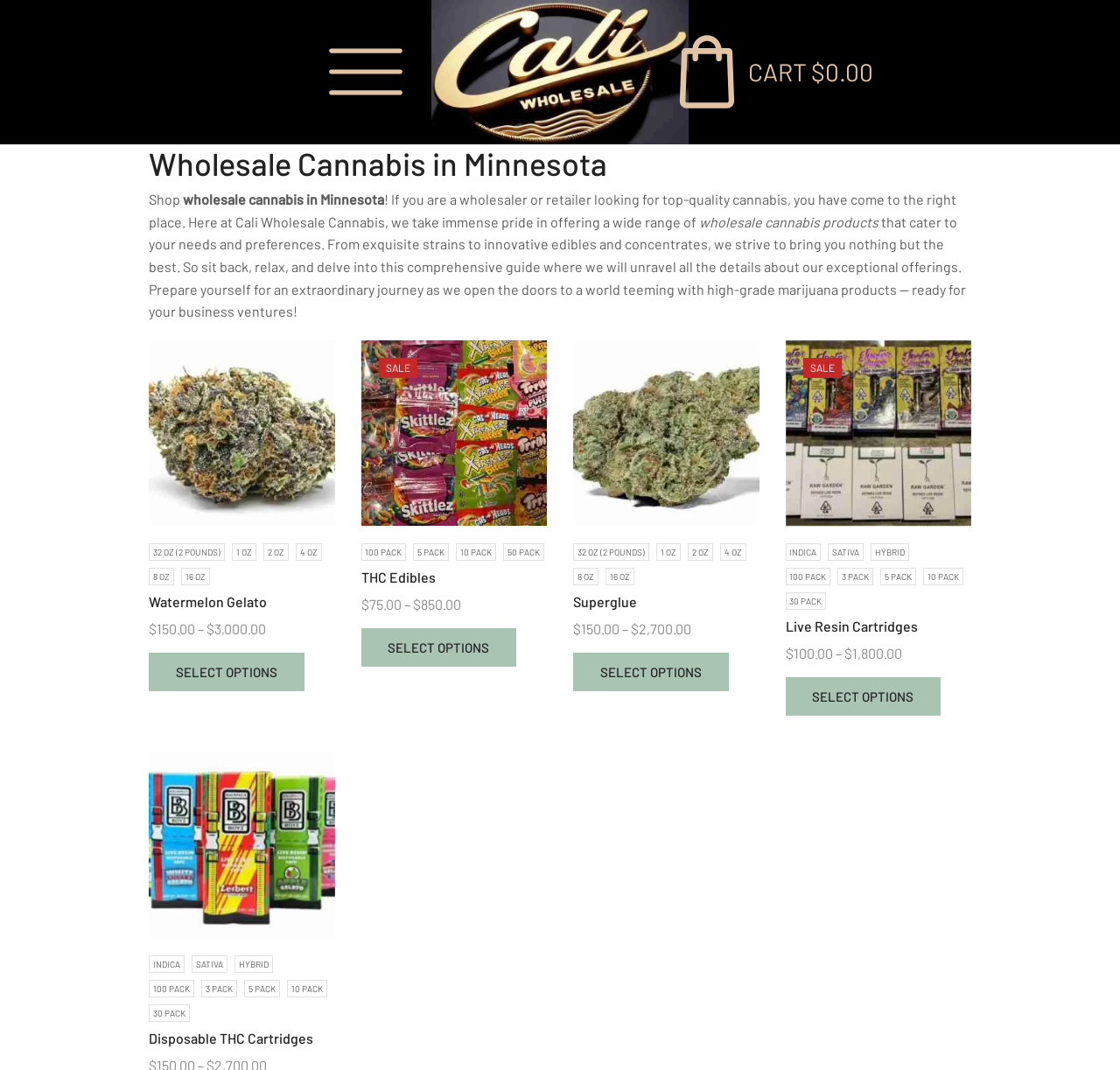Consider the image and give a detailed and elaborate answer to the question: 
How many cannabis strains are displayed on this webpage?

The number of cannabis strains displayed on this webpage can be determined by counting the heading elements with strain names, which are 'Watermelon Gelato', 'THC Edibles', and 'Superglue'. Therefore, there are 3 cannabis strains displayed.